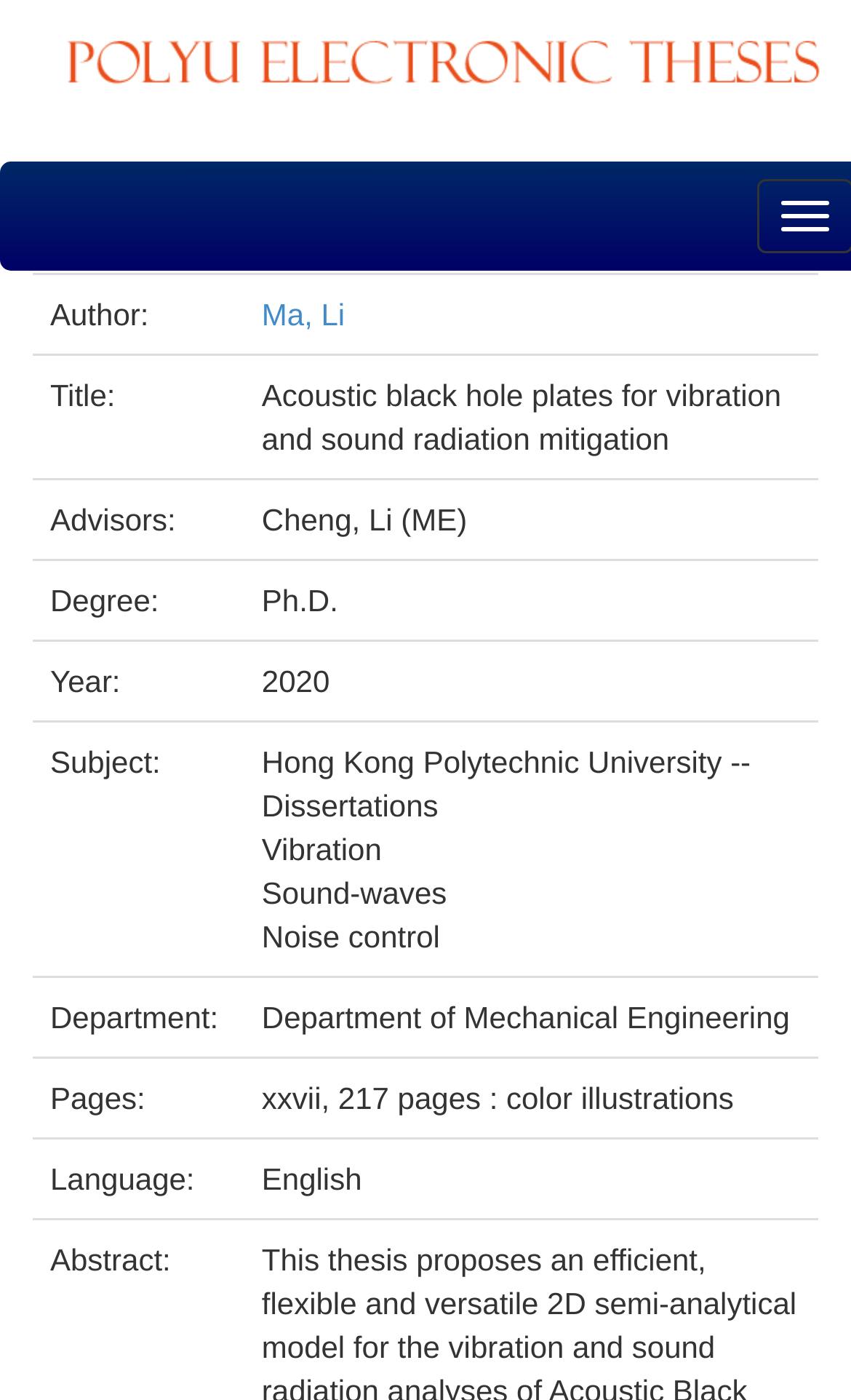What is the language of the thesis? Based on the screenshot, please respond with a single word or phrase.

English